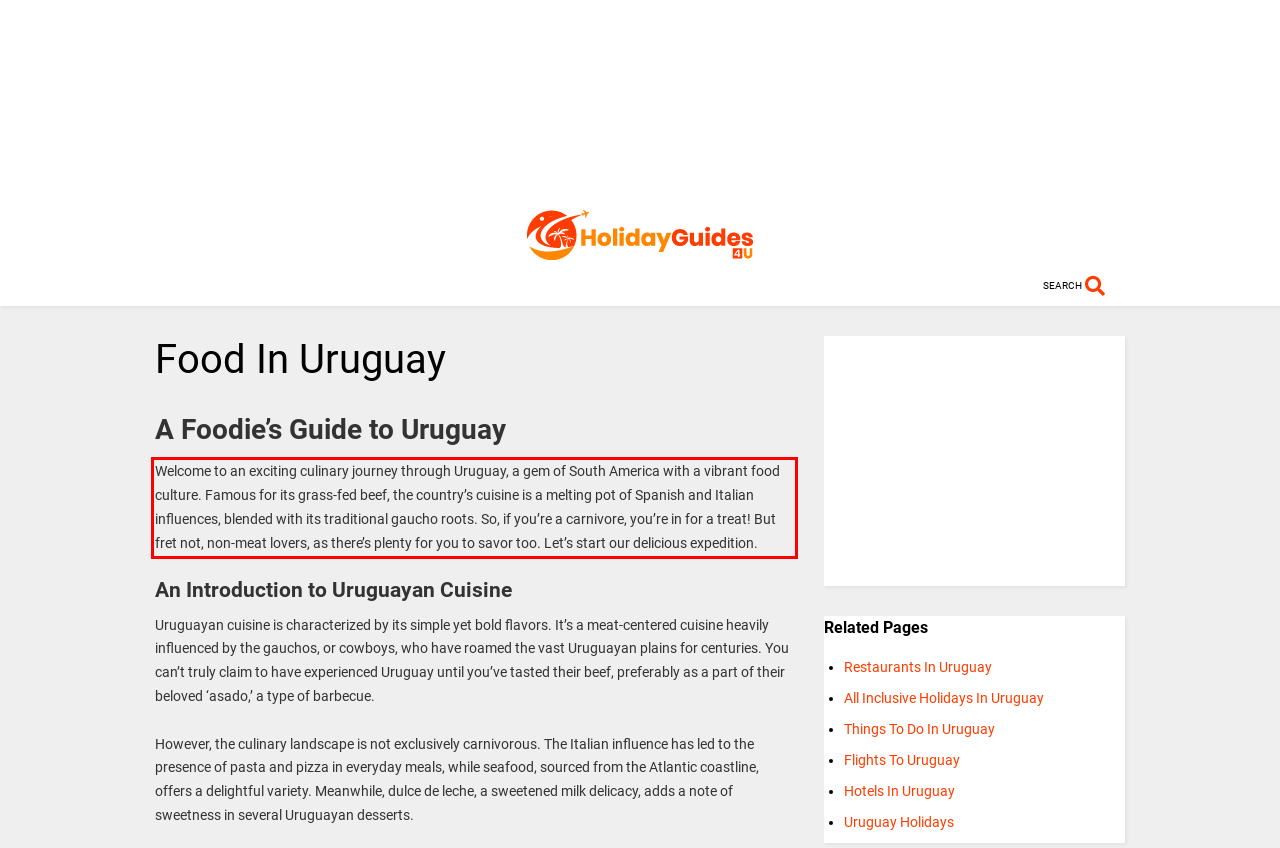Within the screenshot of a webpage, identify the red bounding box and perform OCR to capture the text content it contains.

Welcome to an exciting culinary journey through Uruguay, a gem of South America with a vibrant food culture. Famous for its grass-fed beef, the country’s cuisine is a melting pot of Spanish and Italian influences, blended with its traditional gaucho roots. So, if you’re a carnivore, you’re in for a treat! But fret not, non-meat lovers, as there’s plenty for you to savor too. Let’s start our delicious expedition.